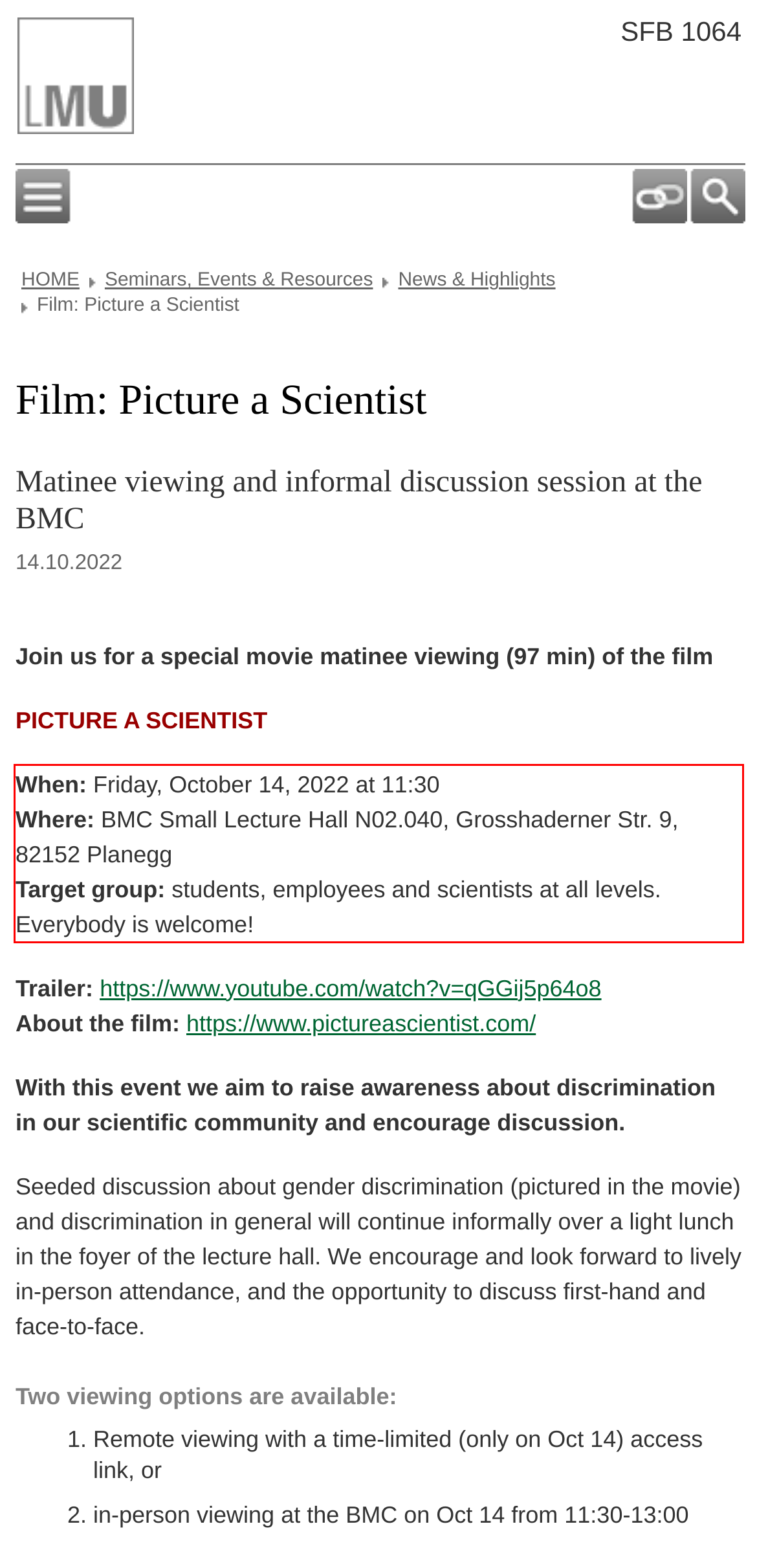Using OCR, extract the text content found within the red bounding box in the given webpage screenshot.

When: Friday, October 14, 2022 at 11:30 Where: BMC Small Lecture Hall N02.040, Grosshaderner Str. 9, 82152 Planegg Target group: students, employees and scientists at all levels. Everybody is welcome!